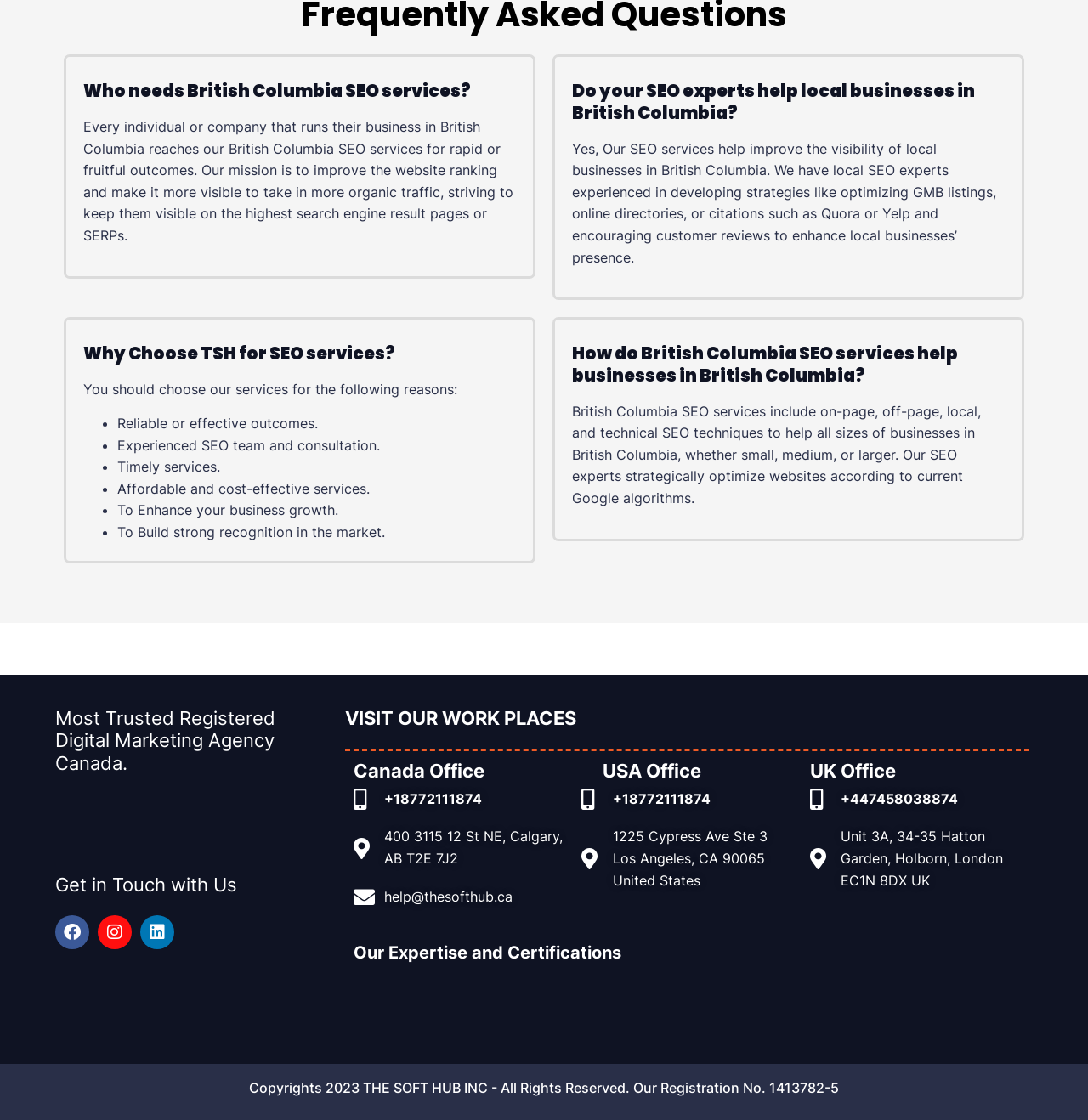What is the registration number of THE SOFT HUB INC?
Please provide a full and detailed response to the question.

The registration number of THE SOFT HUB INC is mentioned at the bottom of the webpage, which is 1413782-5.